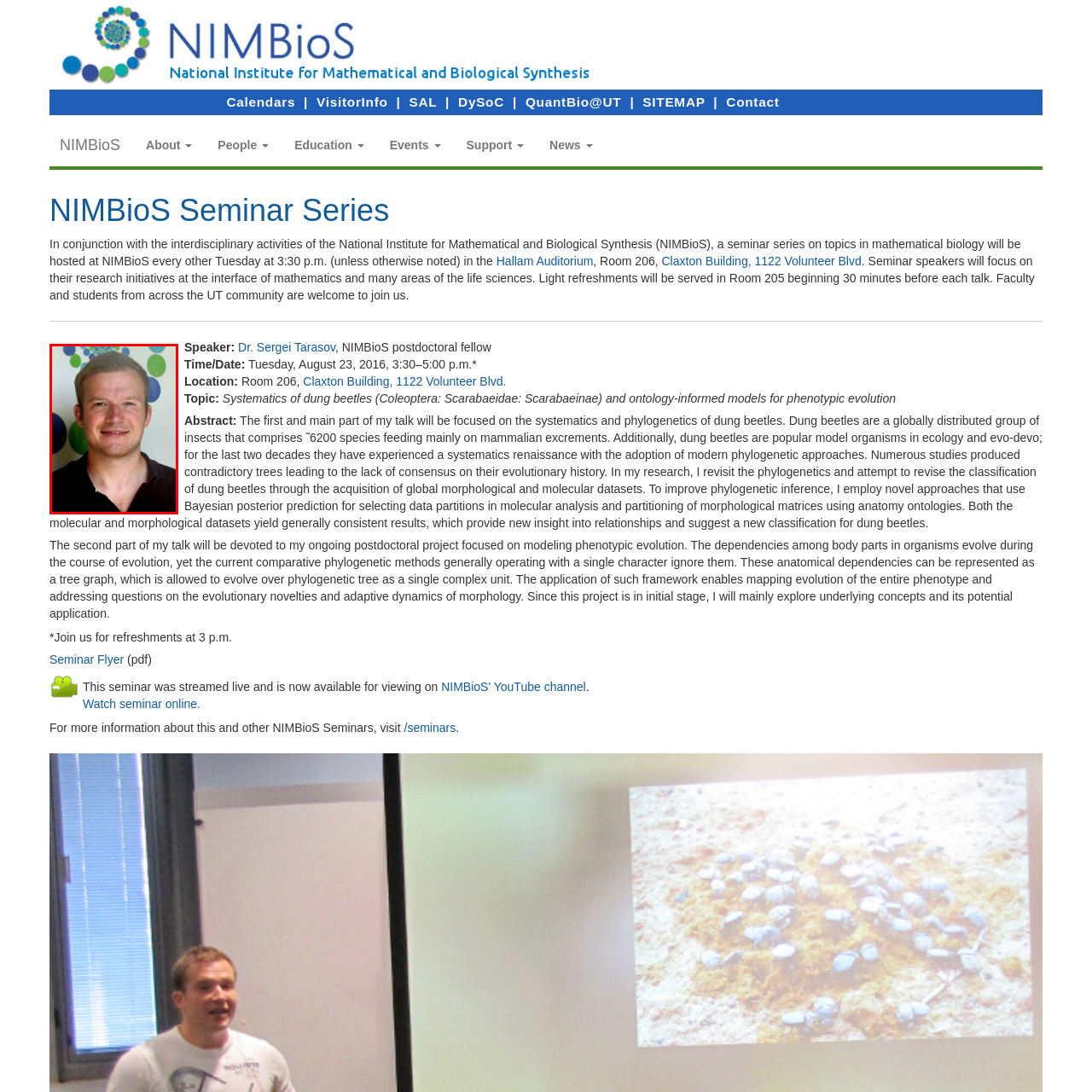What is the topic of Dr. Tarasov's seminar presentation?
Examine the image highlighted by the red bounding box and answer briefly with one word or a short phrase.

dung beetles and phenotypic evolution